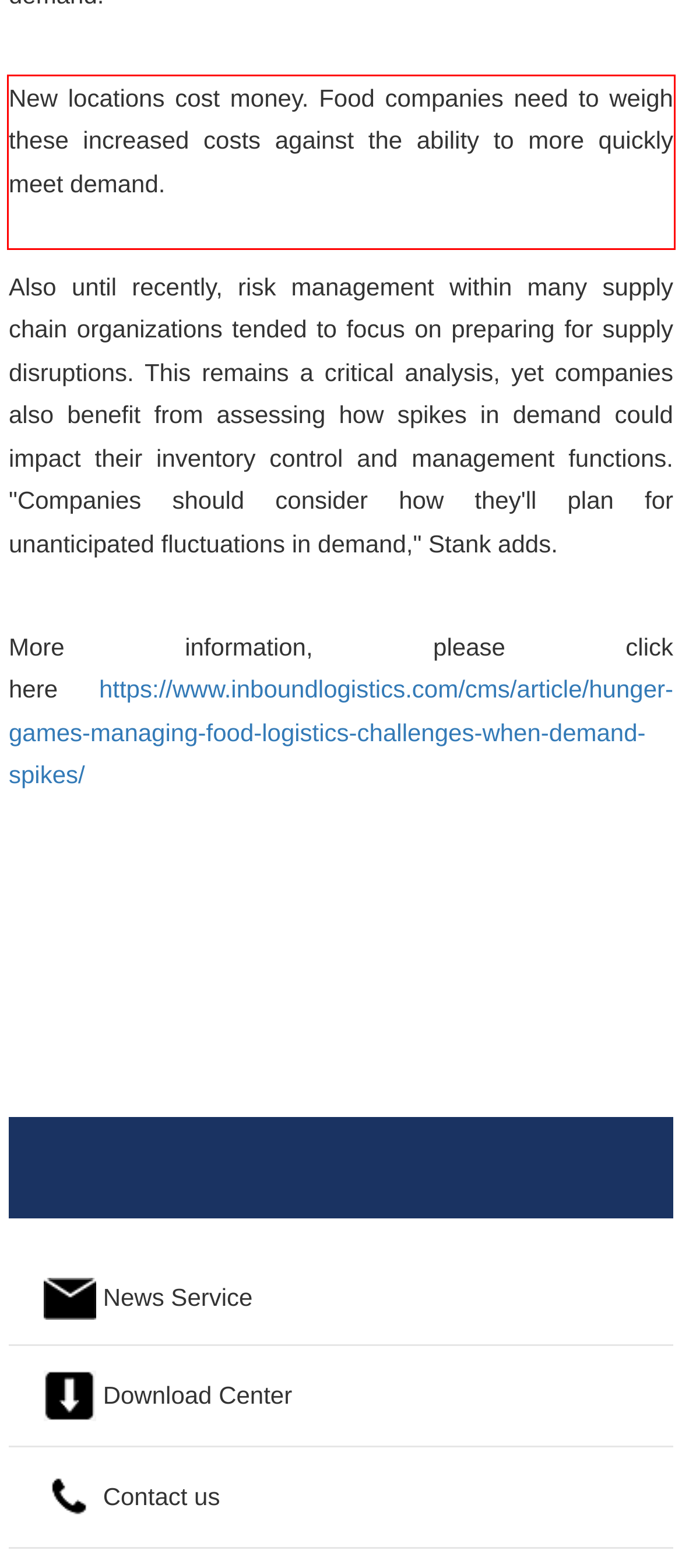Observe the screenshot of the webpage, locate the red bounding box, and extract the text content within it.

New locations cost money. Food companies need to weigh these increased costs against the ability to more quickly meet demand.